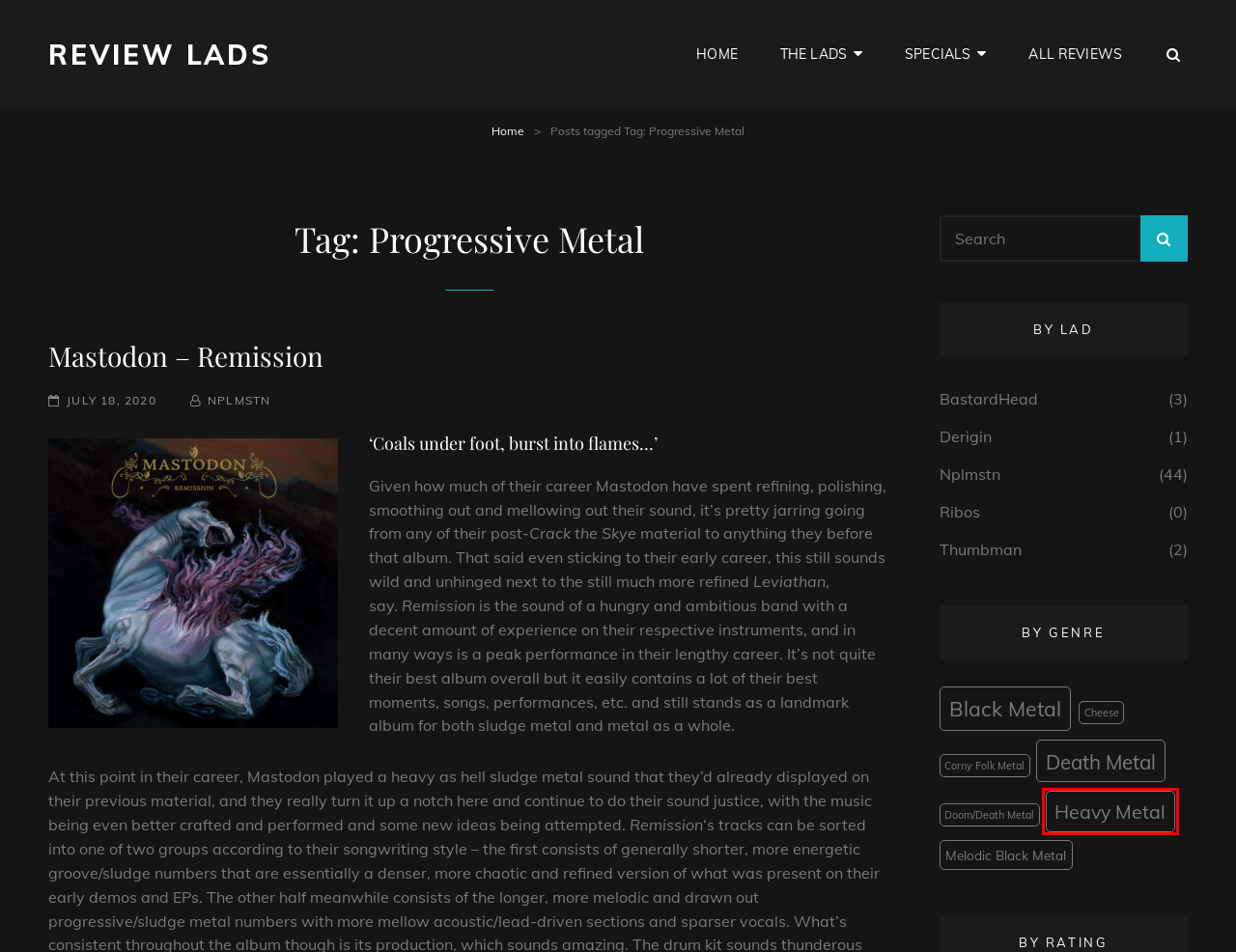Examine the webpage screenshot and identify the UI element enclosed in the red bounding box. Pick the webpage description that most accurately matches the new webpage after clicking the selected element. Here are the candidates:
A. All Reviews – Review Lads
B. Review Lads
C. Heavy Metal – Review Lads
D. Nplmstn – Review Lads
E. Cheese – Review Lads
F. Corny Folk Metal – Review Lads
G. Mastodon – Remission – Review Lads
H. Melodic Black Metal – Review Lads

C